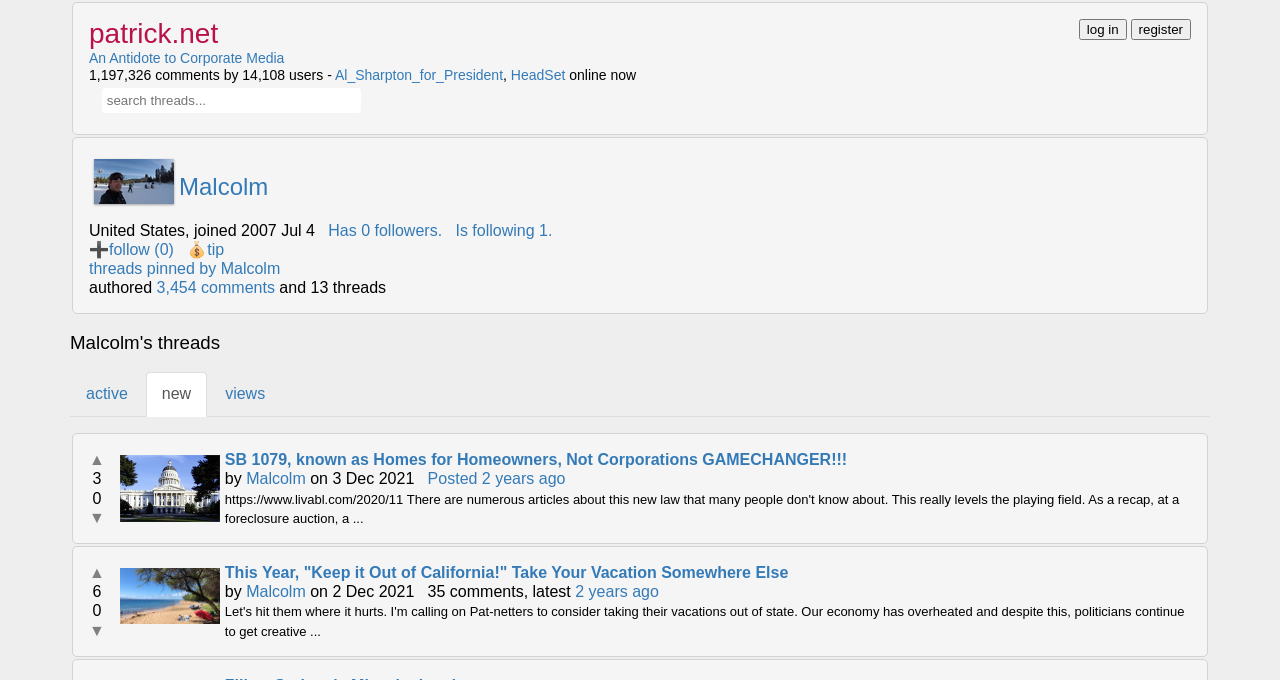What is the topic of the first thread posted by the user?
Based on the image, answer the question in a detailed manner.

The topic of the first thread posted by the user can be determined by looking at the link element with the text 'SB 1079, known as Homes for Homeowners, Not Corporations GAMECHANGER!!!' which is located in the thread list section of the page, indicating that it is the topic of the first thread posted by the user.